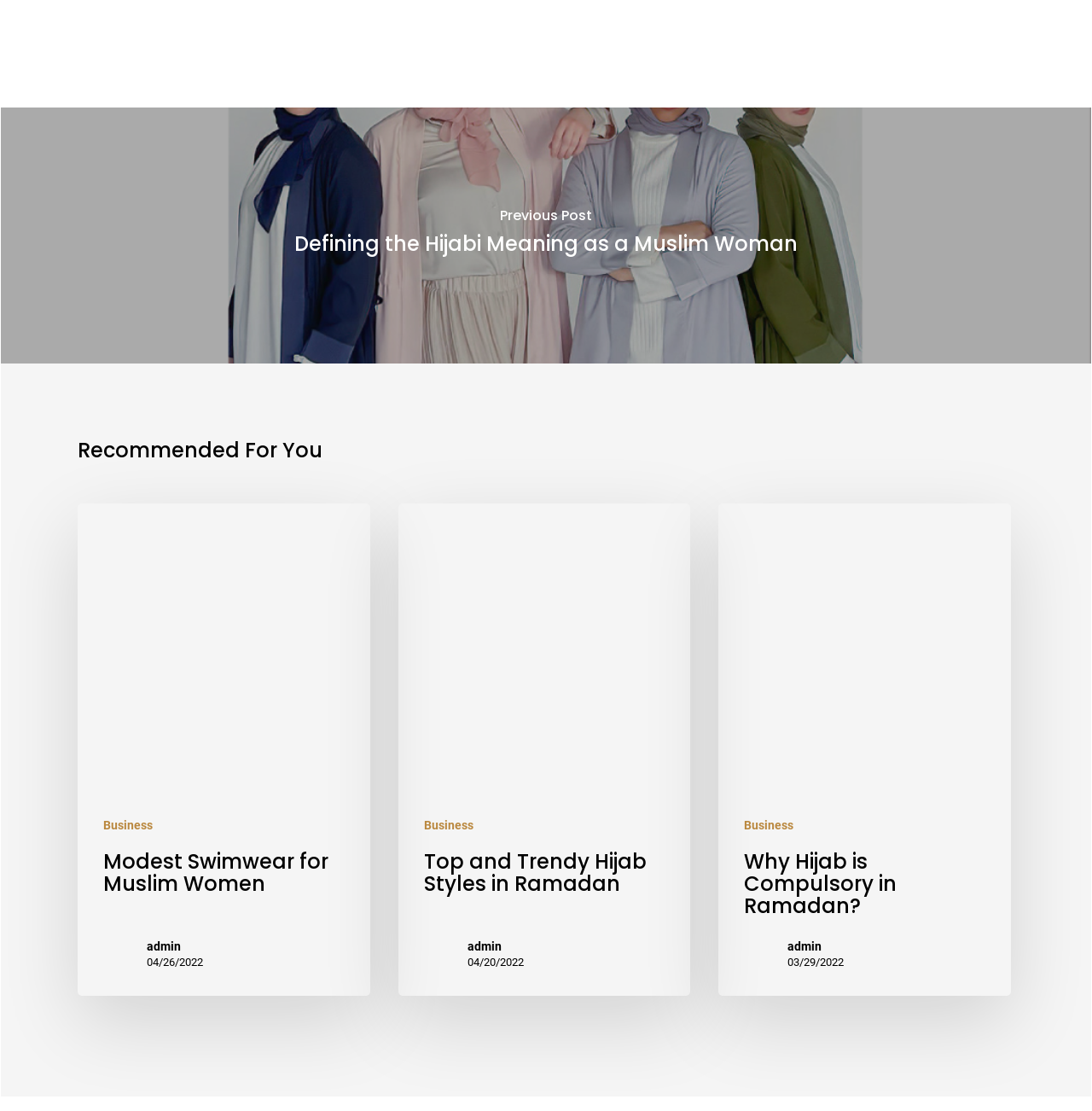Examine the screenshot and answer the question in as much detail as possible: What is the title of the previous post?

I found the heading element with the text 'Previous Post Defining the Hijabi Meaning as a Muslim Woman' which is located at [0.27, 0.183, 0.73, 0.235] coordinates, indicating that it is a title of a previous post.